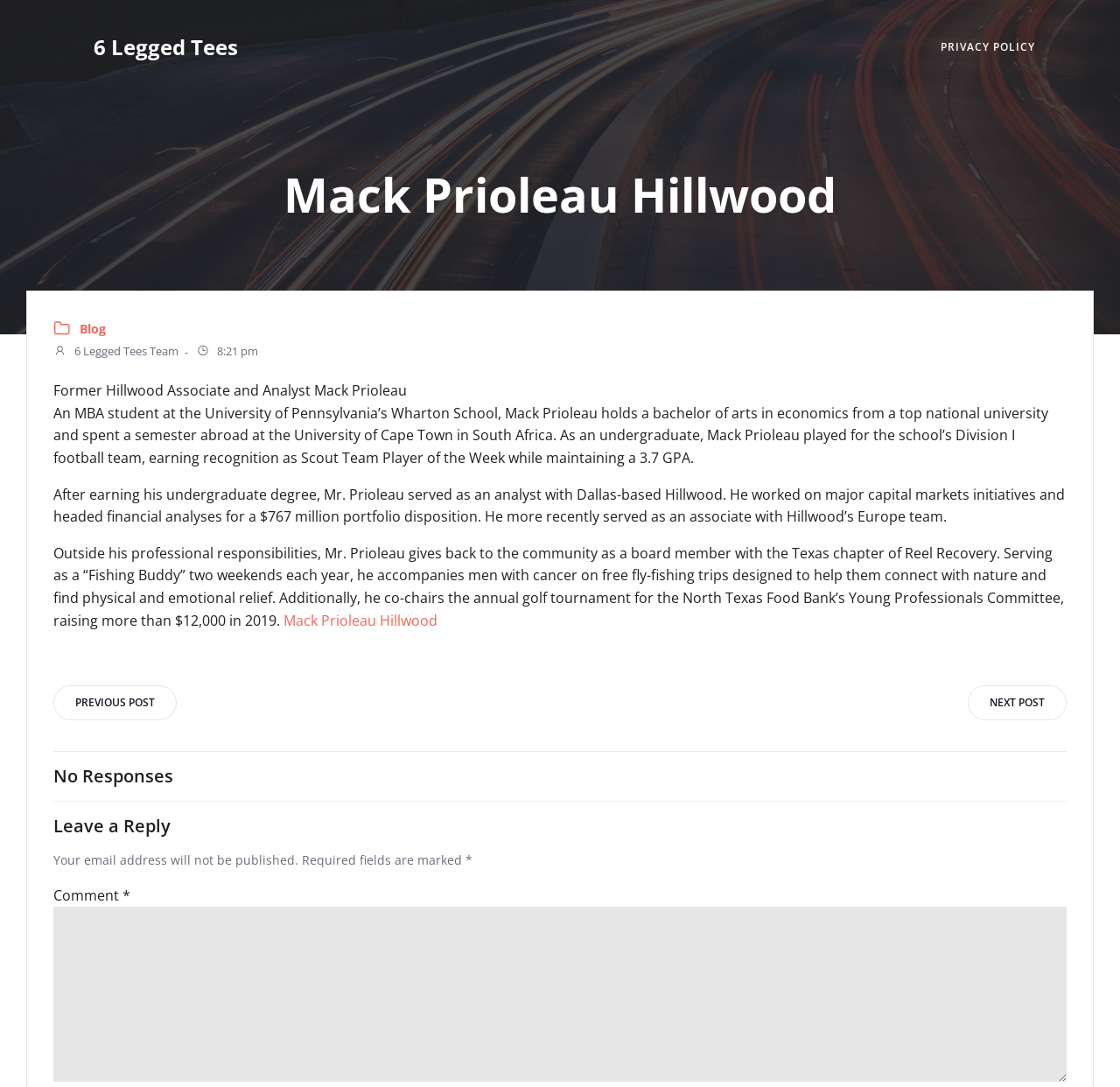Highlight the bounding box coordinates of the region I should click on to meet the following instruction: "Leave a reply".

[0.048, 0.834, 0.952, 0.995]